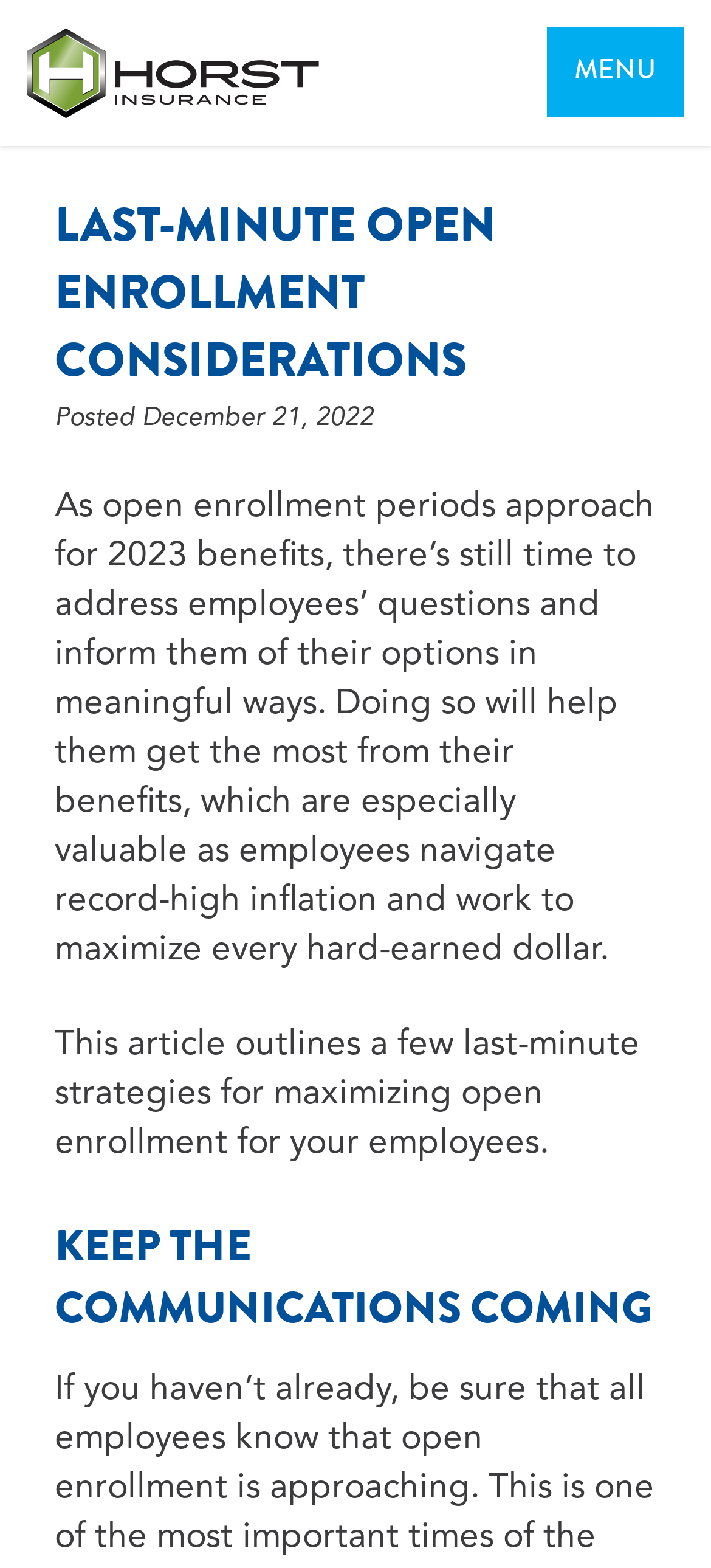Explain in detail what is displayed on the webpage.

The webpage is about last-minute open enrollment considerations for 2023 benefits. At the top, there is a banner that spans the entire width of the page, containing the Horst Insurance logo on the left and the text "MENU" on the right. Below the banner, there is a prominent heading that reads "LAST-MINUTE OPEN ENROLLMENT CONSIDERATIONS". 

Underneath the heading, there is a paragraph of text that provides an introduction to the article, discussing the importance of addressing employees' questions and informing them of their benefits options during open enrollment periods. This paragraph is positioned near the top of the page and takes up about a quarter of the page's height.

To the right of the introduction paragraph, there is a smaller text element that displays the date "Posted December 21, 2022". Below the introduction paragraph, there is another paragraph of text that outlines the purpose of the article, which is to provide last-minute strategies for maximizing open enrollment for employees. This paragraph is positioned roughly in the middle of the page.

Further down the page, there is a heading that reads "KEEP THE COMMUNICATIONS COMING", which is positioned near the bottom of the page. Overall, the webpage contains a total of 3 headings, 3 paragraphs of text, 1 image (the Horst Insurance logo), and 1 link.